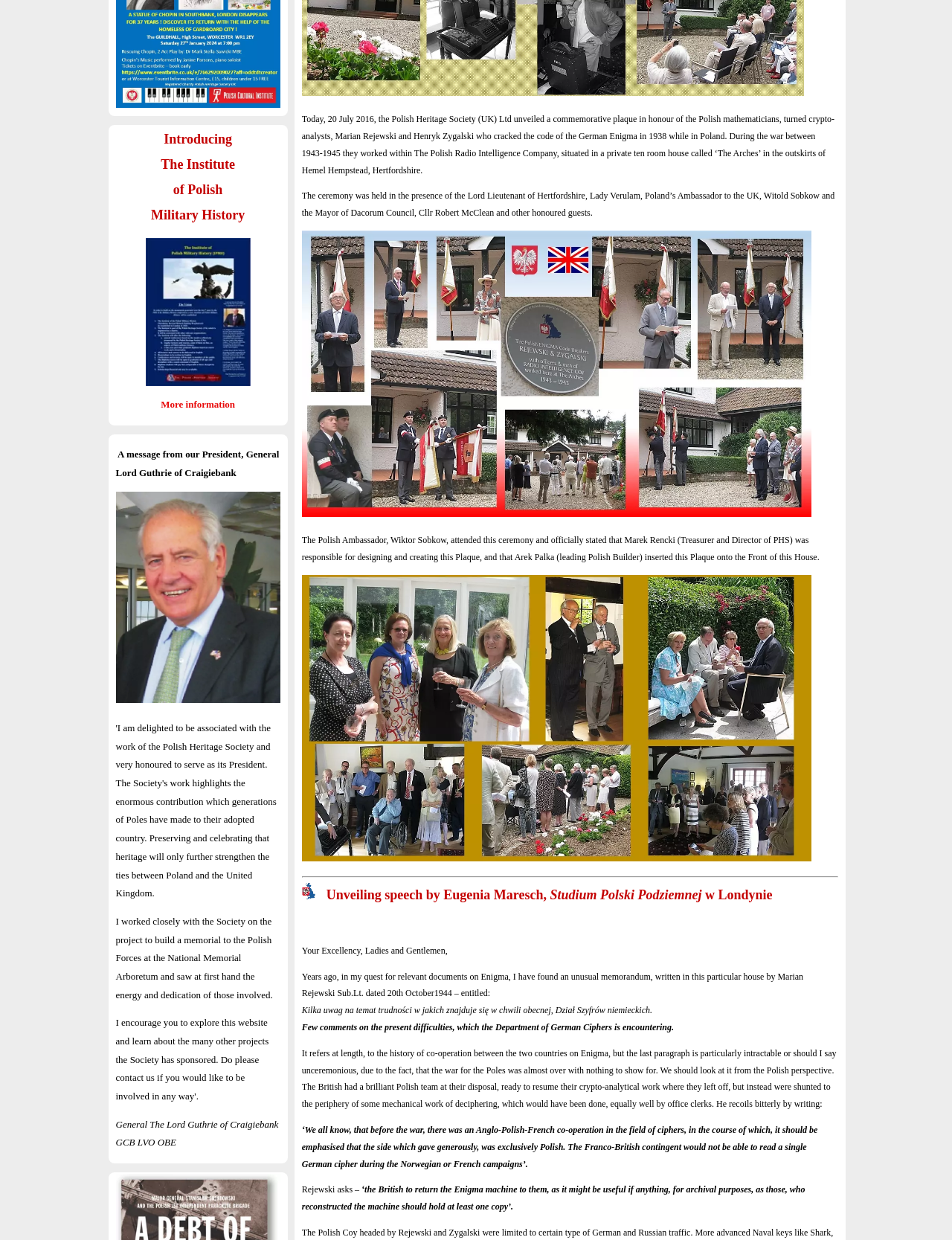Given the webpage screenshot, identify the bounding box of the UI element that matches this description: "Cloud Nine at the Met".

None